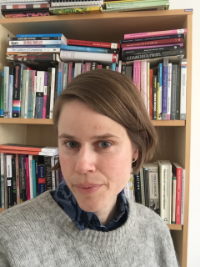What is in the background of the portrait? Please answer the question using a single word or phrase based on the image.

Bookshelf